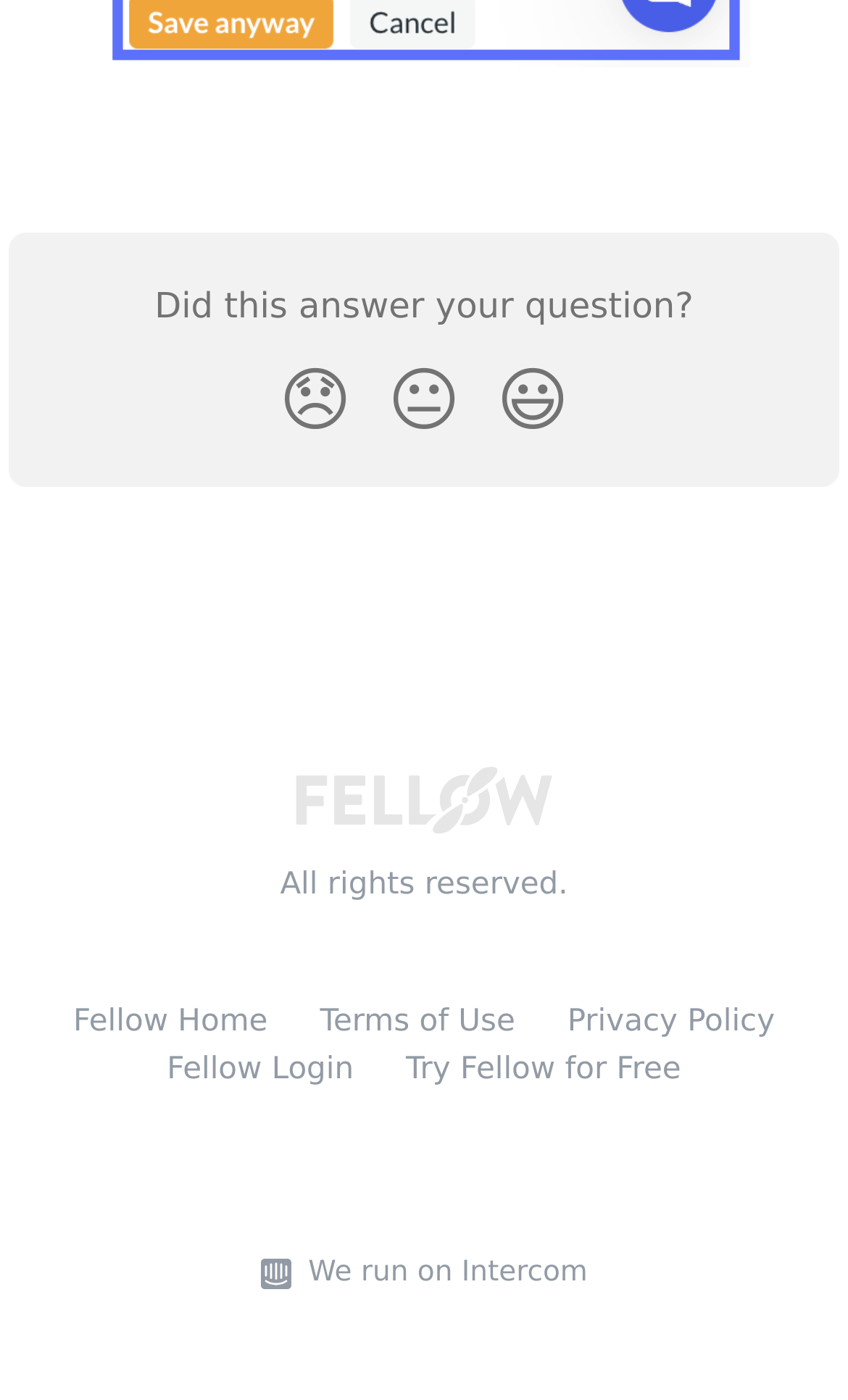Based on the element description, predict the bounding box coordinates (top-left x, top-left y, bottom-right x, bottom-right y) for the UI element in the screenshot: We run on Intercom

[0.343, 0.894, 0.693, 0.926]